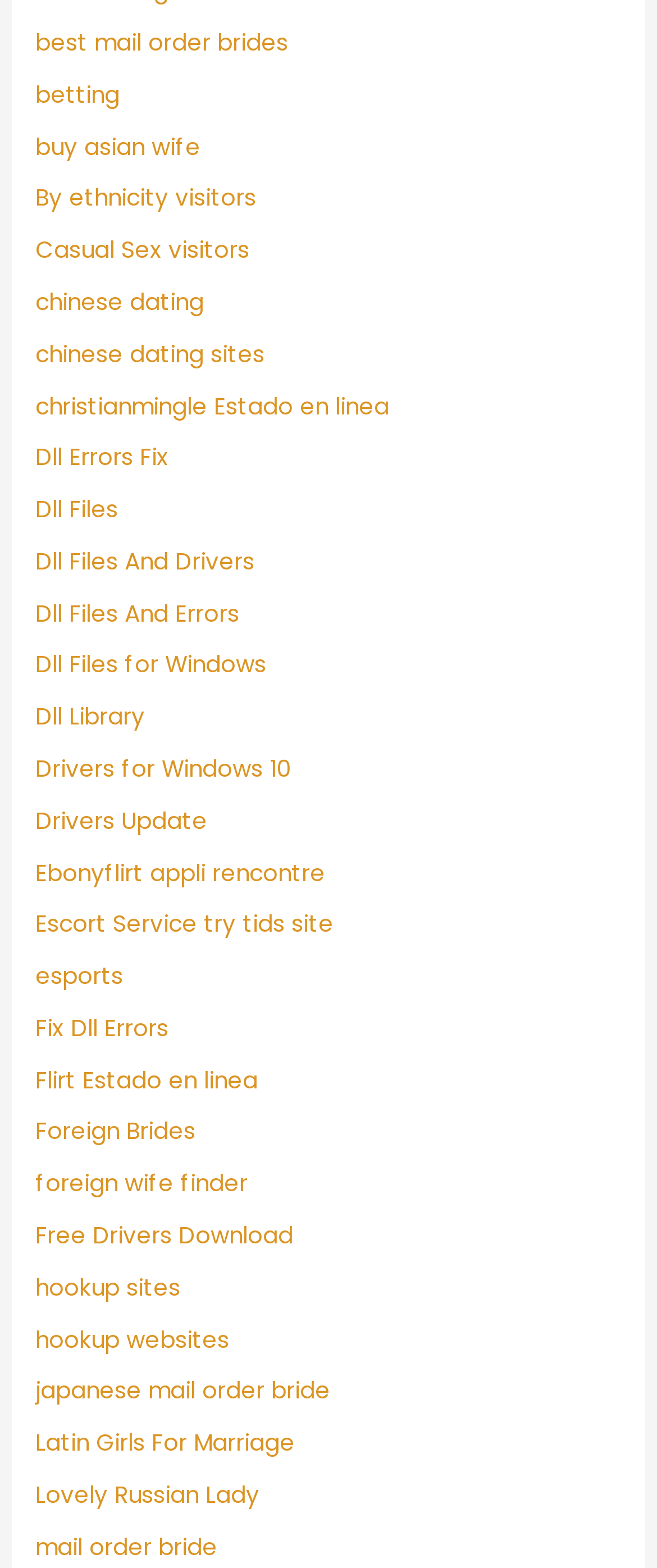Answer the following inquiry with a single word or phrase:
How many links are related to DLL files?

6